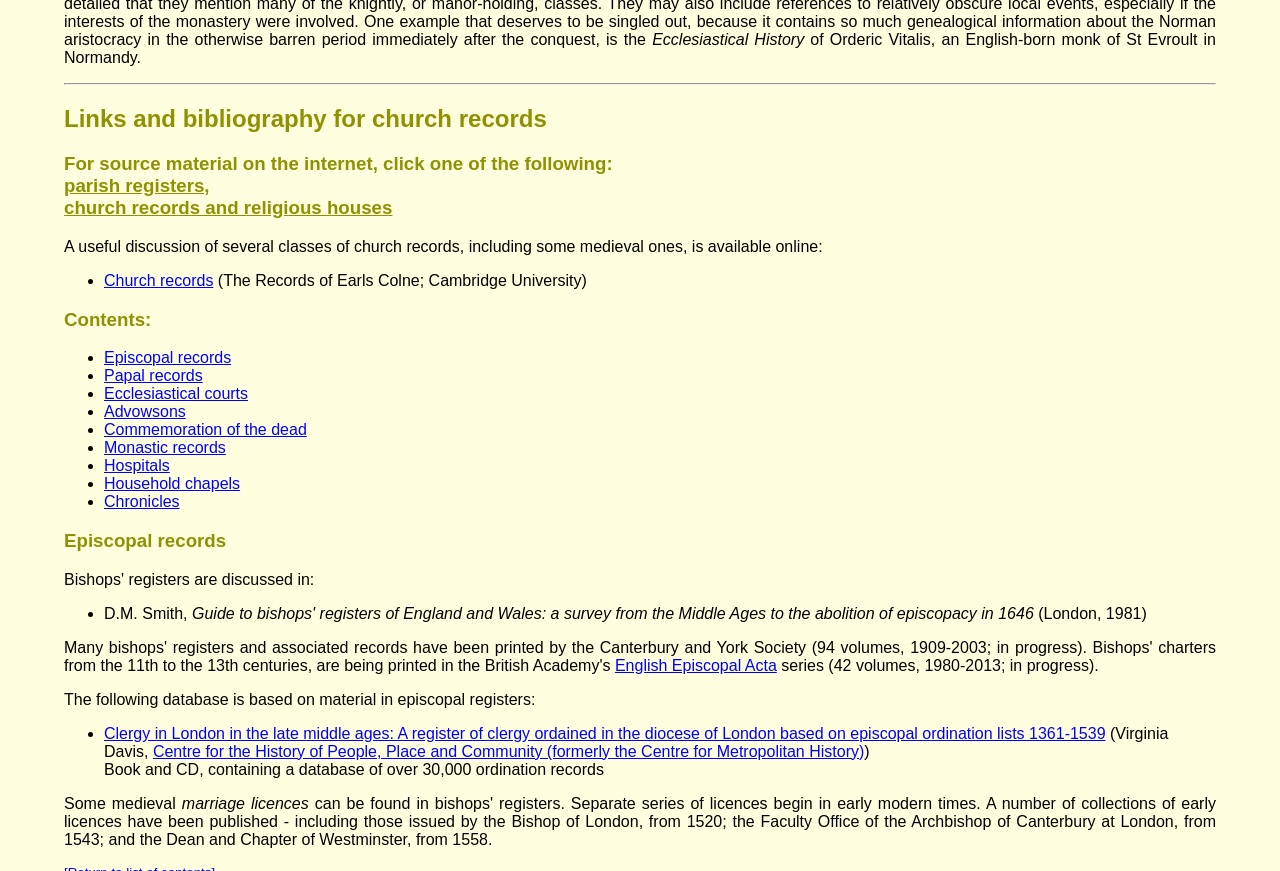Using the information in the image, give a comprehensive answer to the question: 
What are the two categories of links provided?

The webpage provides two categories of links, namely 'parish registers' and 'church records and religious houses', which are indicated by the link elements with IDs 154 and 156 respectively.